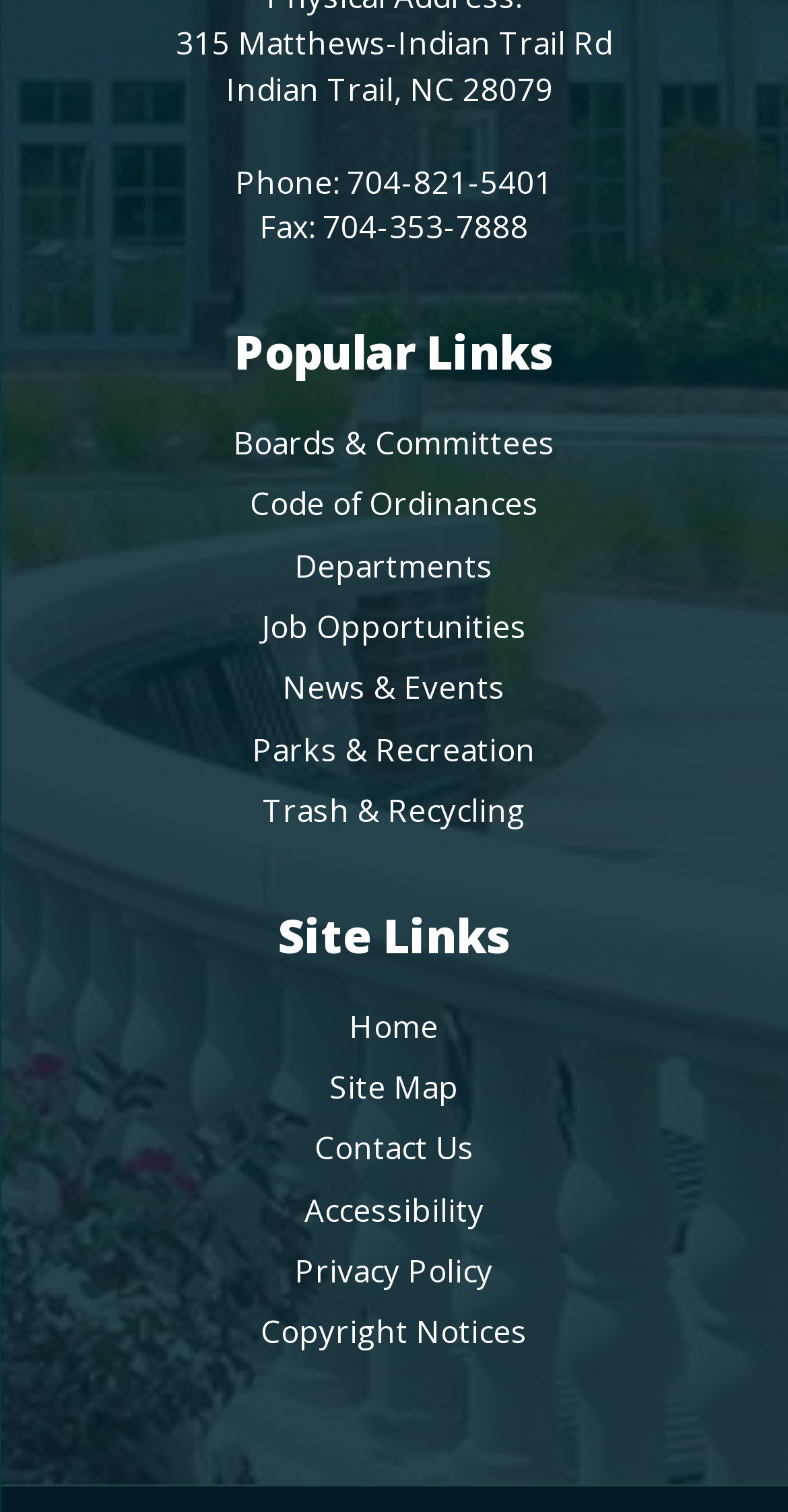Locate the bounding box coordinates for the element described below: "Home". The coordinates must be four float values between 0 and 1, formatted as [left, top, right, bottom].

[0.444, 0.665, 0.556, 0.691]